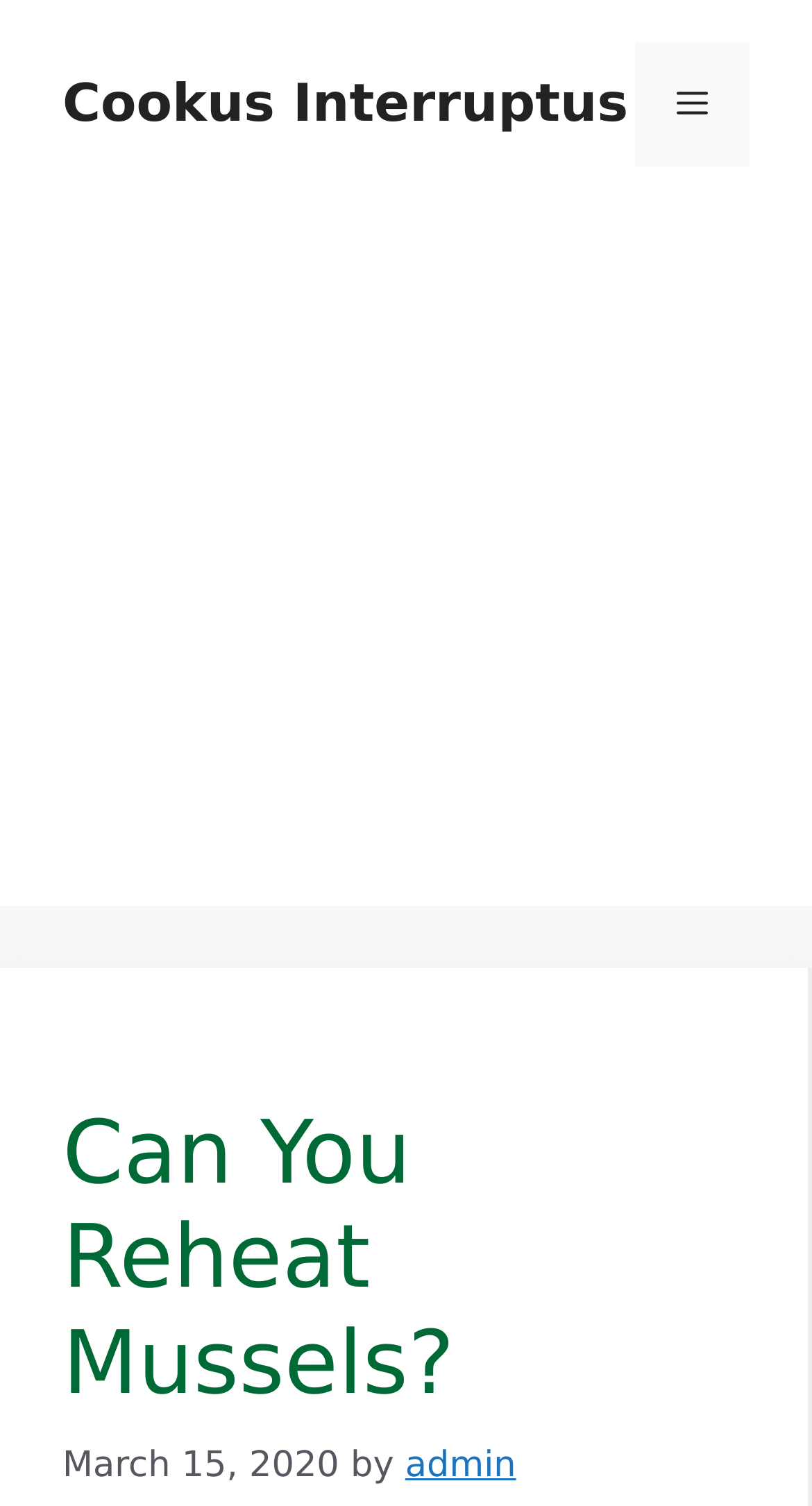Extract the main title from the webpage and generate its text.

Can You Reheat Mussels?